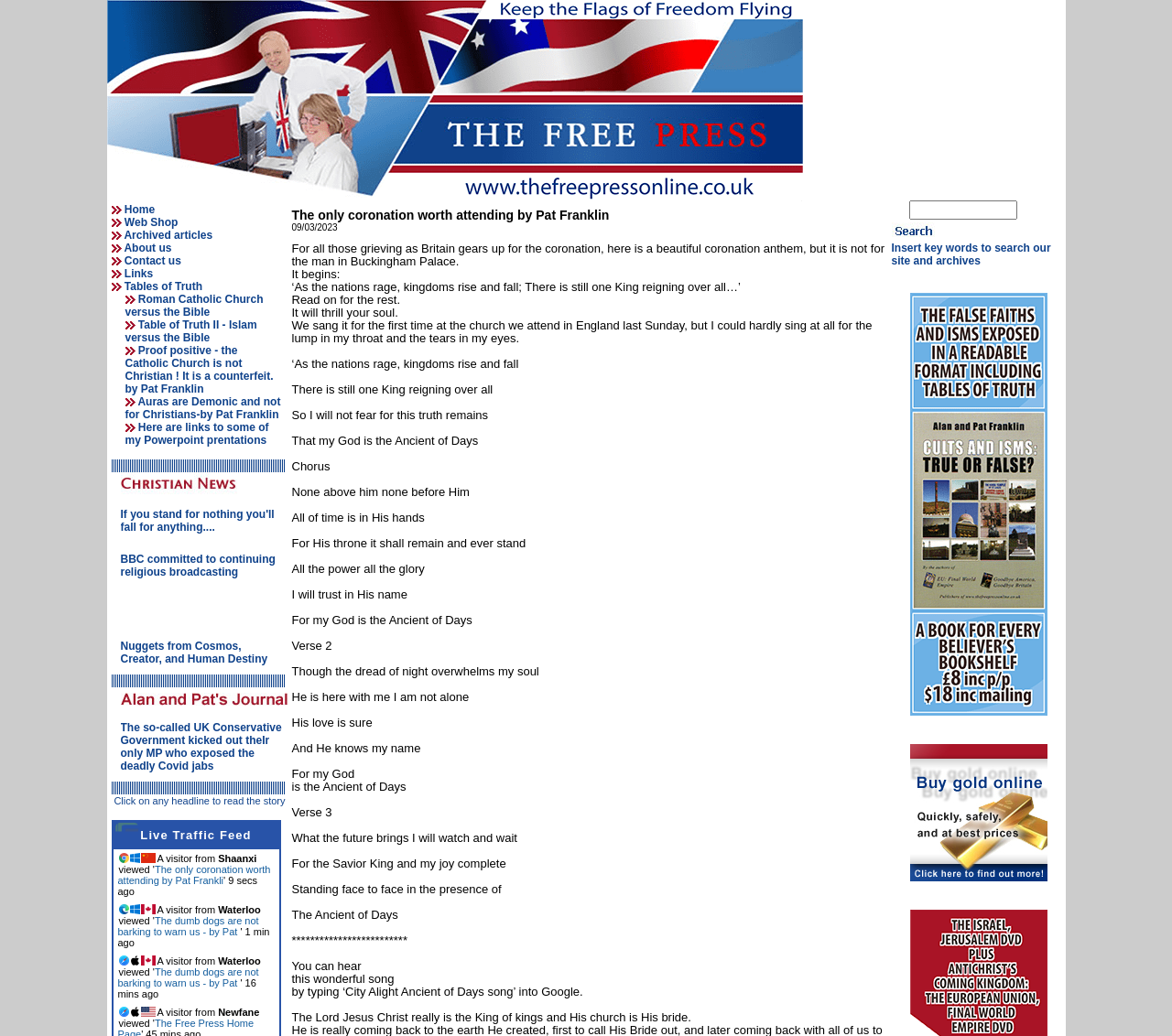Describe all the key features of the webpage in detail.

The webpage is an editorial-driven newspaper website, specifically The Free Press, which focuses on the Surrey, Hampshire, and Berkshire borders. At the top, there is a navigation menu with links to various sections, including "Home", "Web Shop", "Archived articles", "About us", "Contact us", "Links", and "Tables of Truth". 

Below the navigation menu, there is a section with multiple links to articles, including "Roman Catholic Church versus the Bible", "Table of Truth II - Islam versus the Bible", and "Proof positive - the Catholic Church is not Christian! It is a counterfeit. by Pat Franklin". 

To the right of this section, there is an image with the caption "Alan and Pat's Journal". Below the image, there is a table with multiple rows, each containing a news article or headline. The first article is titled "If you stand for nothing you'll fall for anything.... Restricting Sunday trading online would benefit families, says USDAW official Nuggets from Cosmos, Creator, and Human Destiny". 

Further down the page, there are more news articles and headlines, including "The so-called UK Conservative Government kicked out their only MP who exposed the deadly Covid jabs" and "Click on any headline to read the story". 

At the bottom of the page, there are links to live traffic feeds and various visitor information, including locations from Shaanxi, Waterloo, and Canada, along with the browsers and operating systems used by these visitors. There are also links to more articles, such as "The only coronation worth attending by Pat Franklin" and "The dumb dogs are not barking to warn us - by Pat".